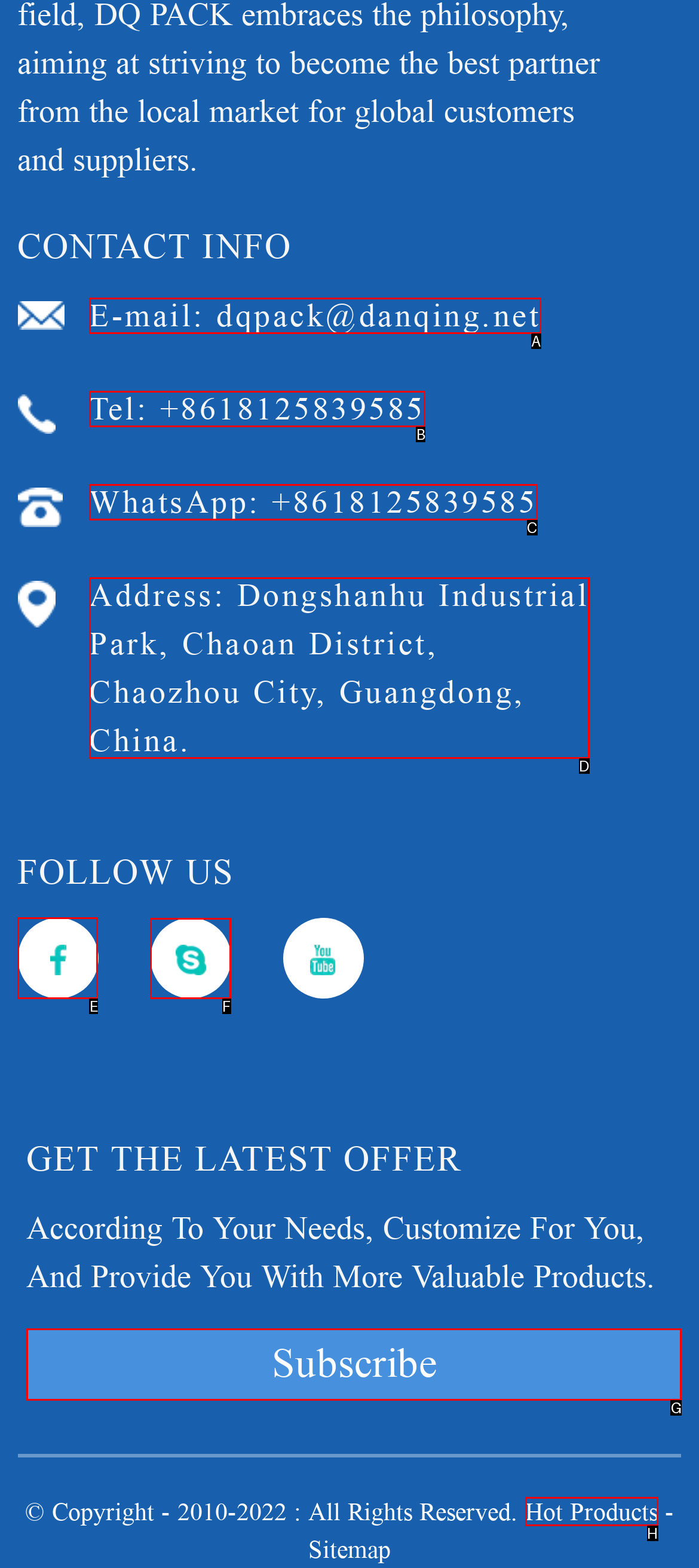Indicate the HTML element to be clicked to accomplish this task: Follow on sns_1 Respond using the letter of the correct option.

E